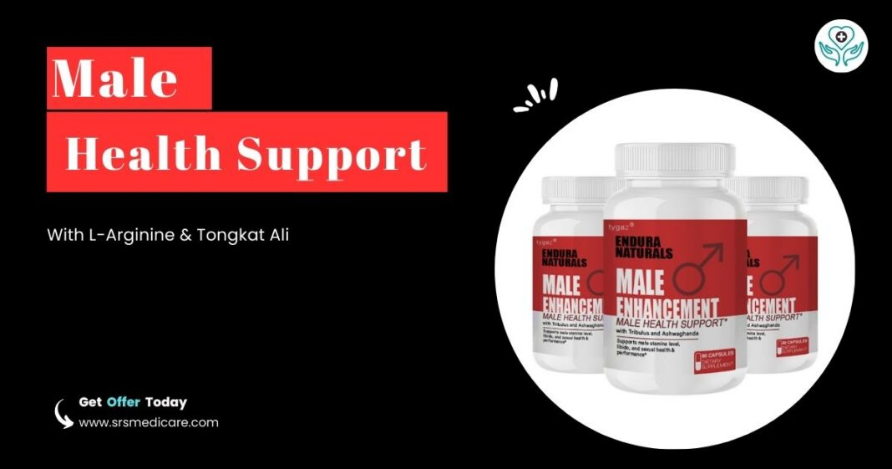Use a single word or phrase to answer the question: 
What are the two primary ingredients of Endura Naturals?

L-Arginine and Tongkat Ali